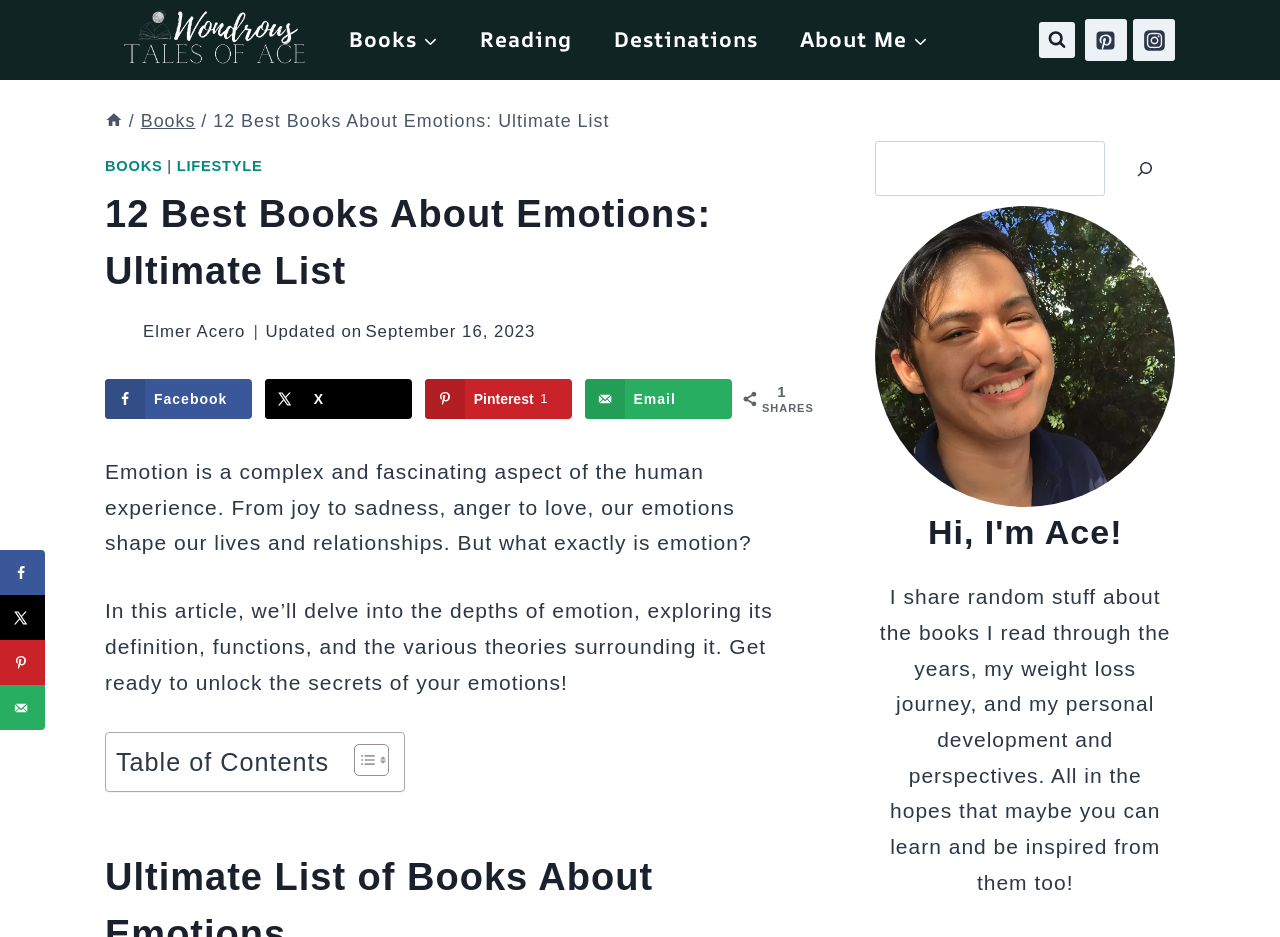What is the author's intention in sharing their experiences?
Based on the image, answer the question with as much detail as possible.

I inferred the author's intention by reading the text in the 'Hi, I'm Ace!' section, which states that the author shares their experiences in the hopes that others can learn and be inspired from them.